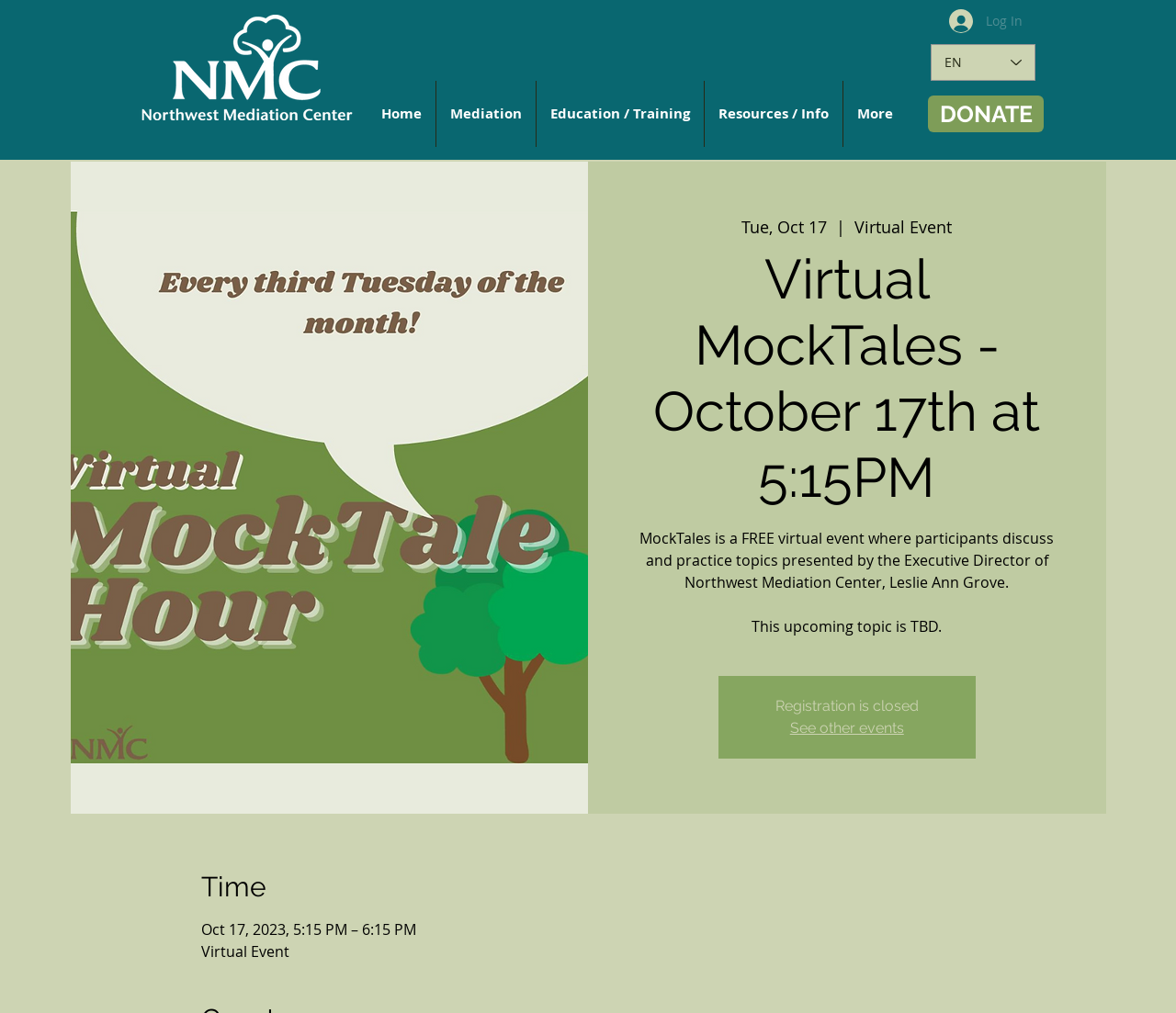Please indicate the bounding box coordinates for the clickable area to complete the following task: "Go to Home page". The coordinates should be specified as four float numbers between 0 and 1, i.e., [left, top, right, bottom].

None